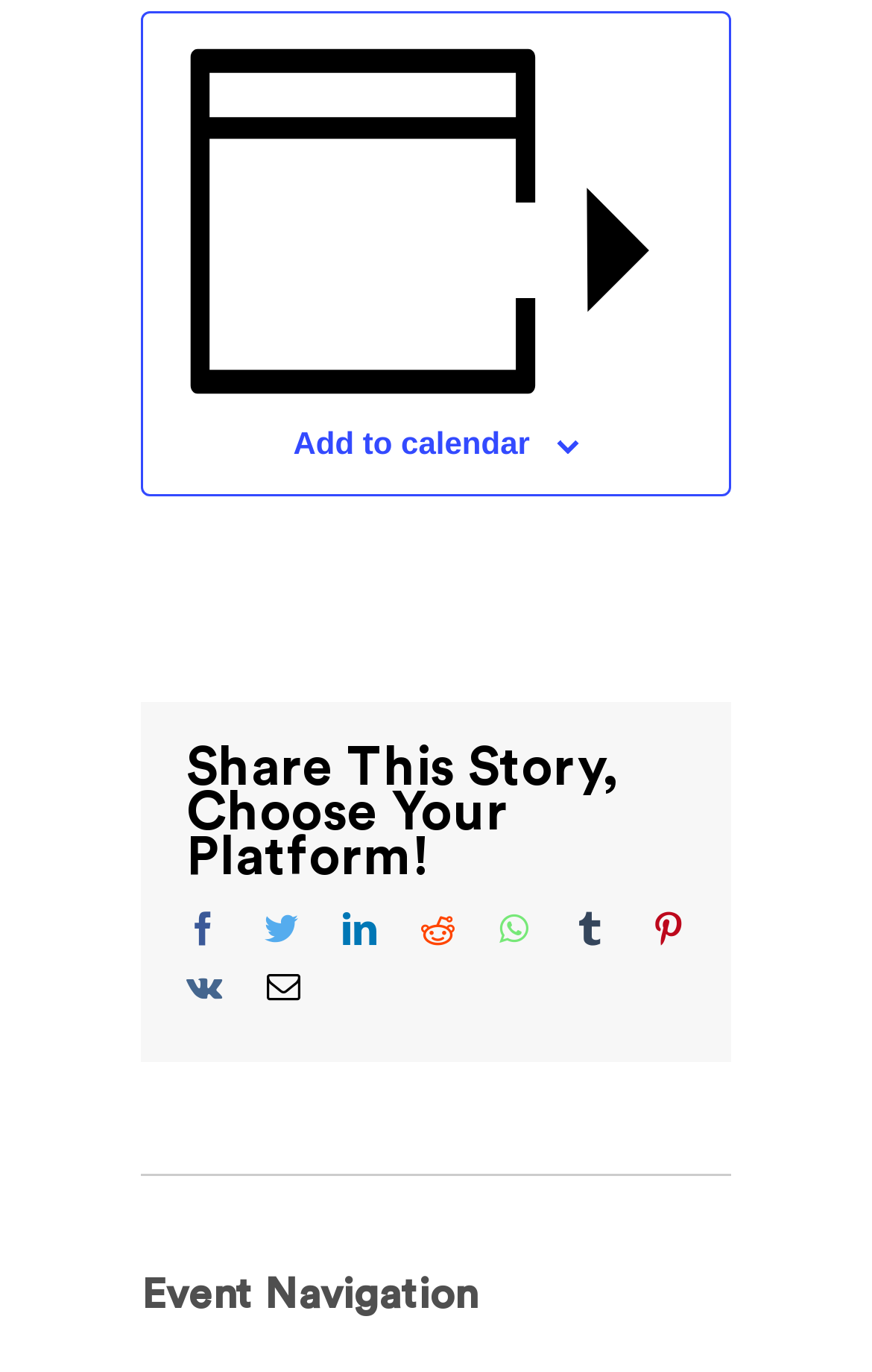Determine the coordinates of the bounding box for the clickable area needed to execute this instruction: "Share on Twitter".

[0.303, 0.665, 0.342, 0.689]